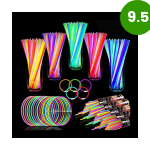Generate a detailed caption that describes the image.

This vibrant image showcases a stunning assortment of glow sticks designed for neon parties and celebrations. Displayed against a dark background, the collection includes various types of glow sticks—long, thin ones arranged in tall holders, colorful rings, and multiple packs of glow stick connectors. Each item shimmers with bright colors, creating an eye-catching effect that promises to enliven any event. Notably, the image features a prominent rating of 9.5, indicating a highly favorable review for the product. Ideal for parties, festivals, or outdoor gatherings, this set of glow sticks guarantees an exciting experience filled with vivid lighting and fun.